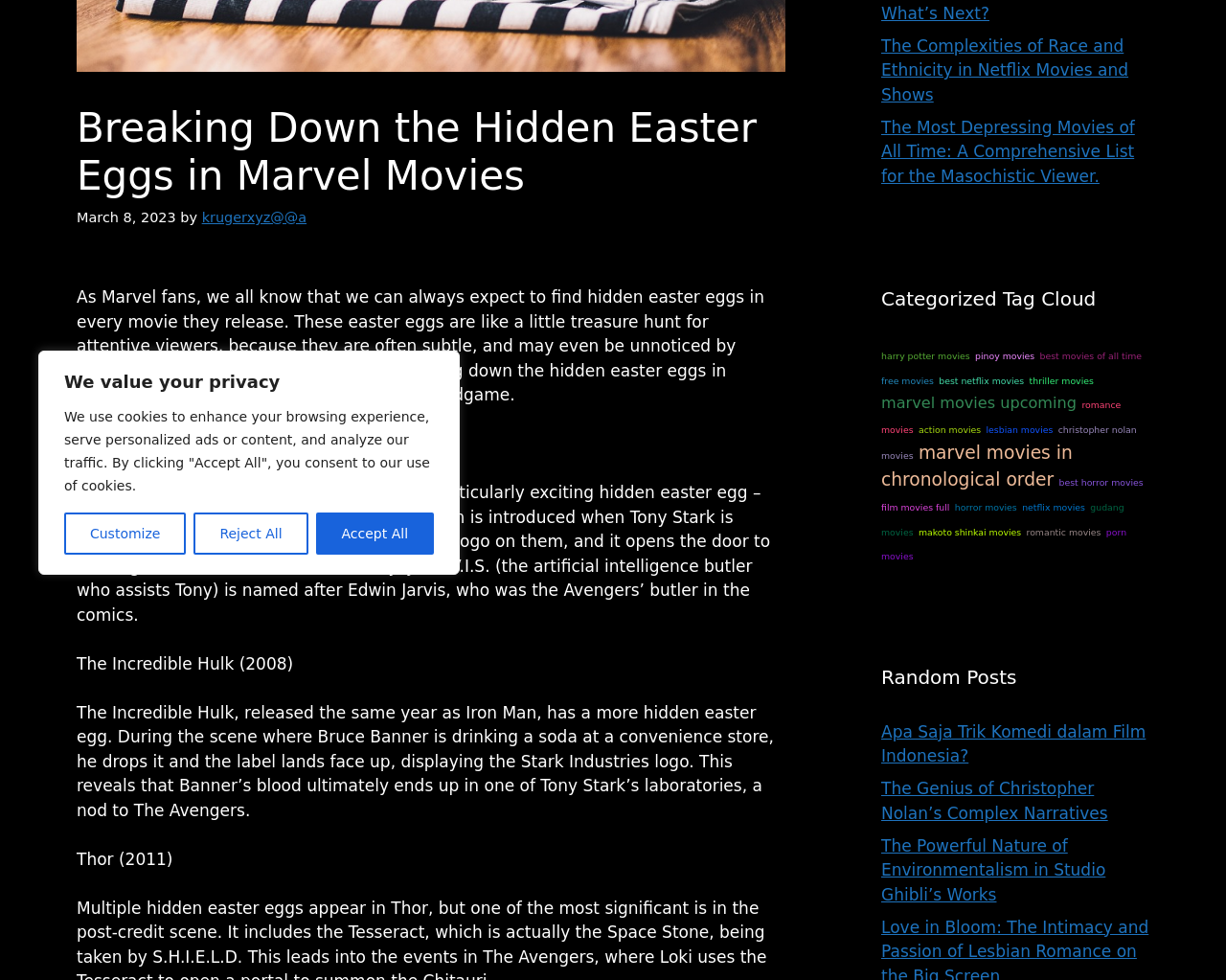Given the description: "marvel movies in chronological order", determine the bounding box coordinates of the UI element. The coordinates should be formatted as four float numbers between 0 and 1, [left, top, right, bottom].

[0.719, 0.452, 0.875, 0.5]